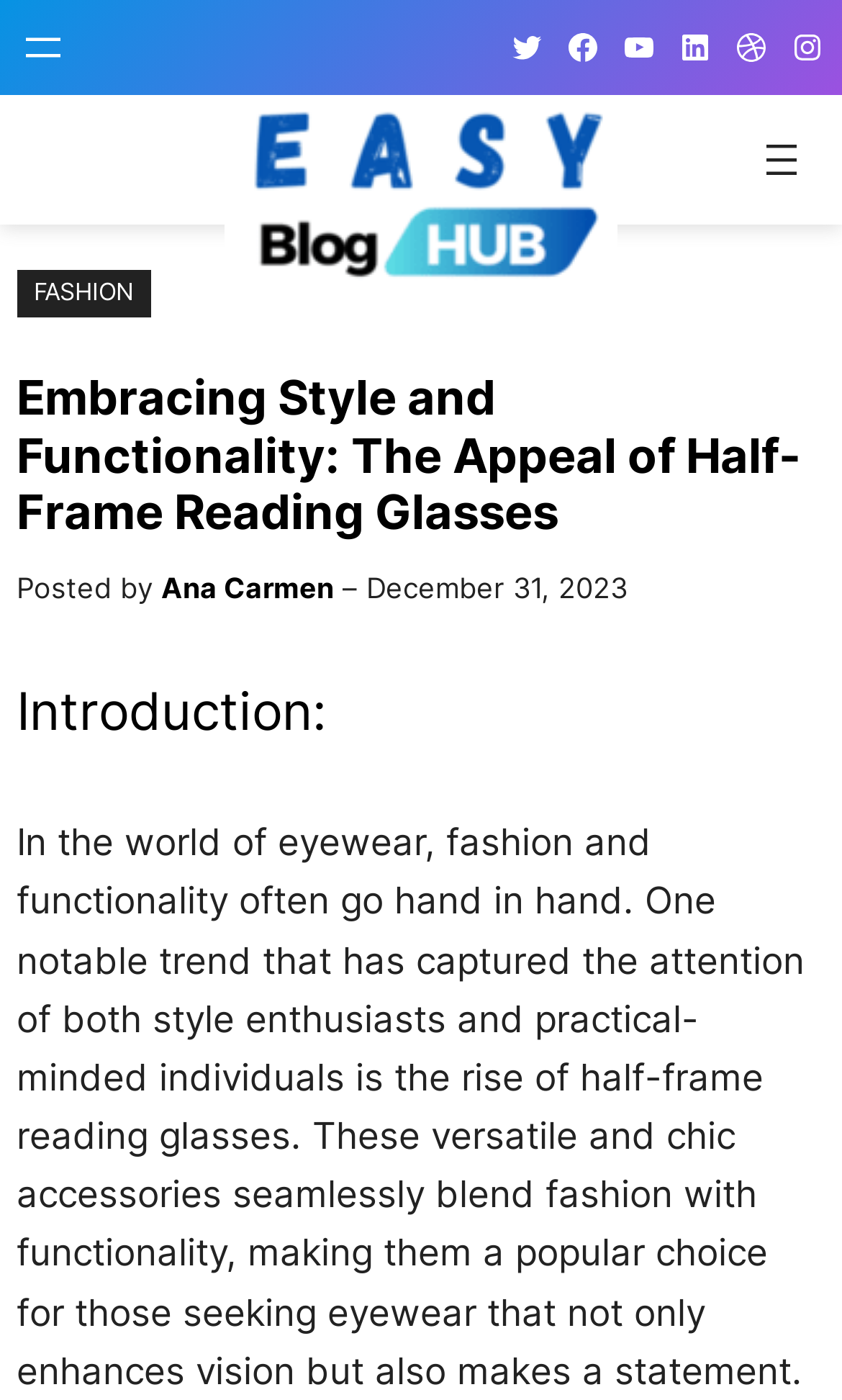What is the text of the webpage's headline?

Embracing Style and Functionality: The Appeal of Half-Frame Reading Glasses